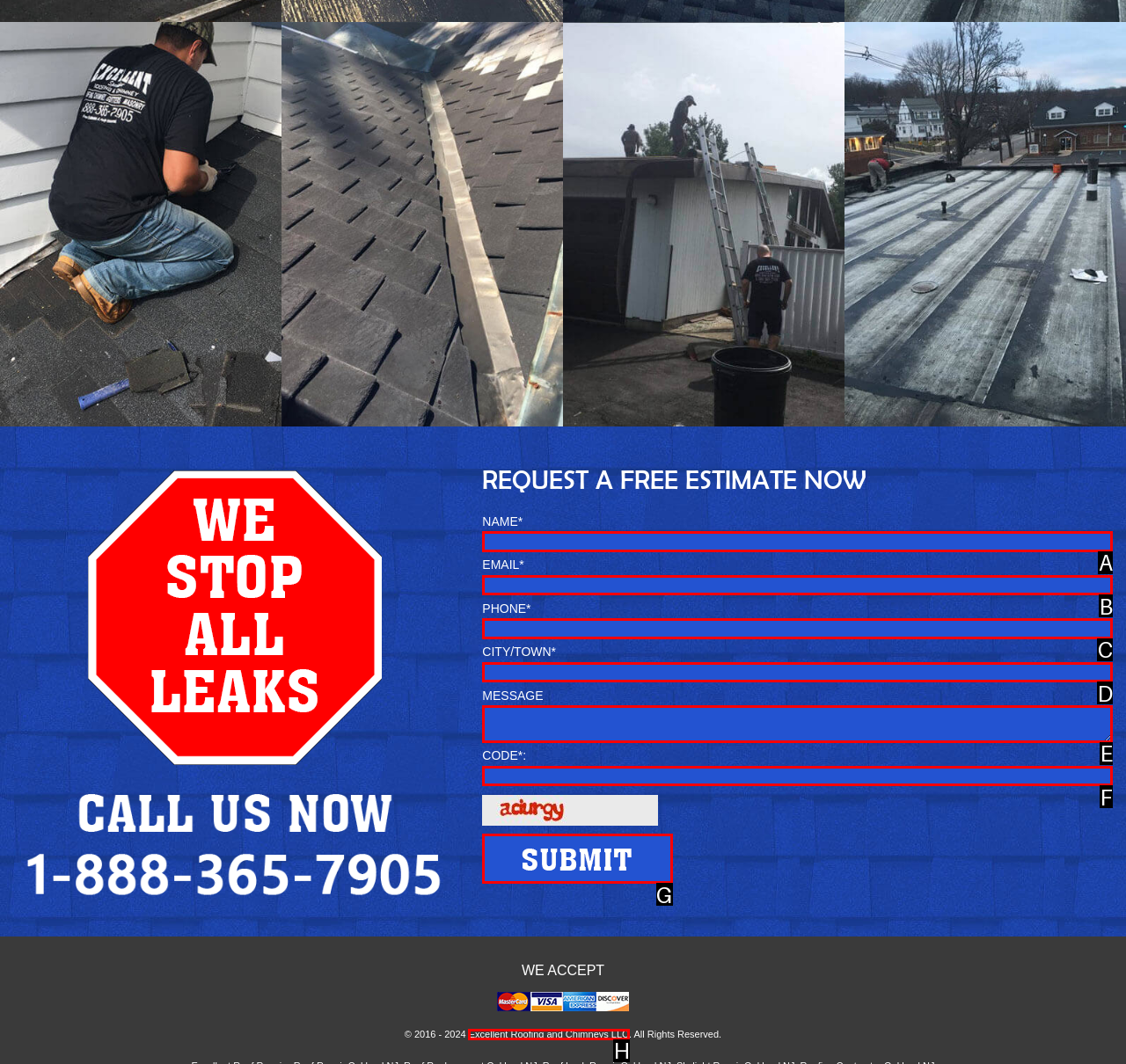Select the HTML element that should be clicked to accomplish the task: Click the 'Excellent Roofing and Chimneys LLC' link Reply with the corresponding letter of the option.

H